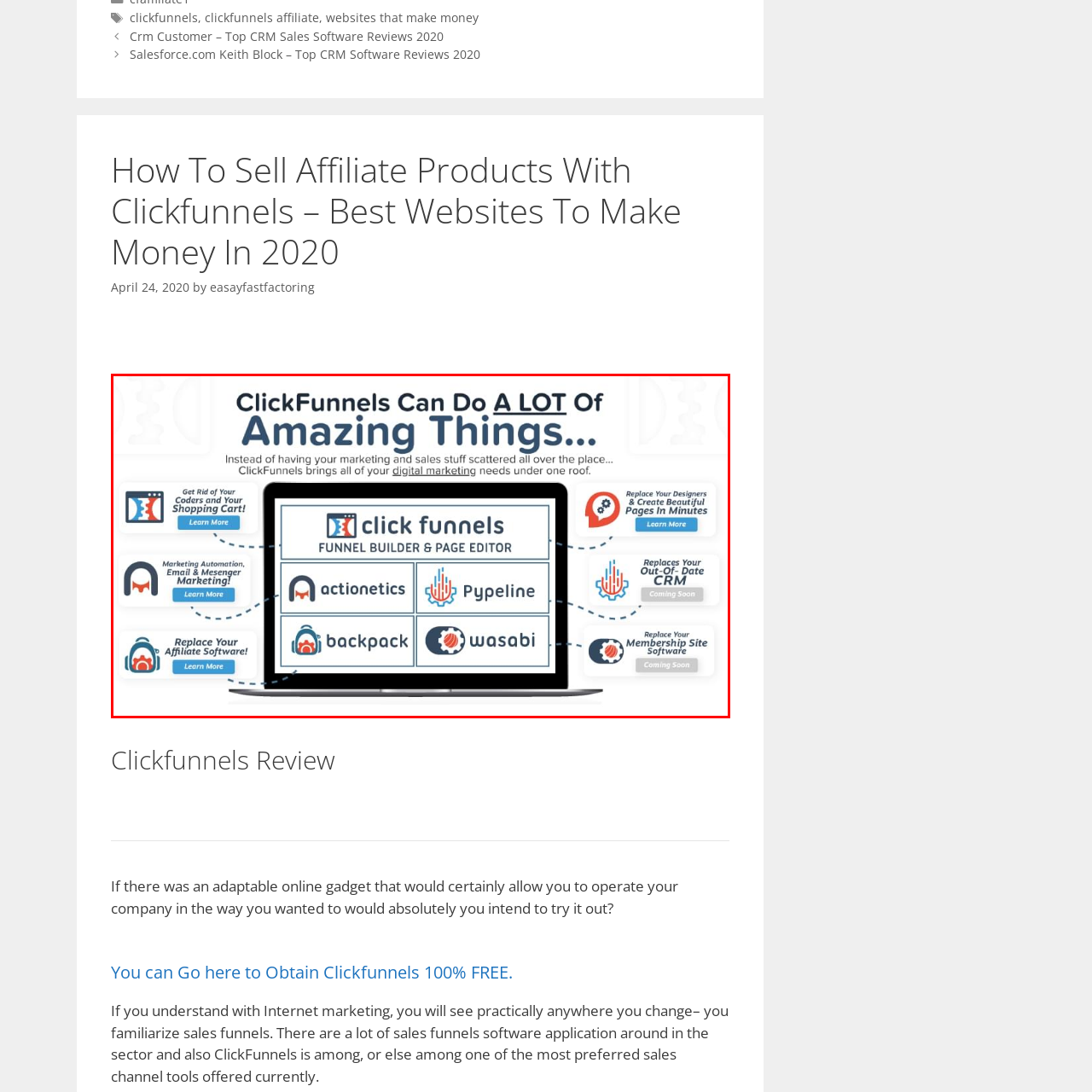Generate a detailed explanation of the image that is highlighted by the red box.

The image features an engaging advertisement for ClickFunnels, a digital marketing platform designed to streamline various business functions. Displayed prominently is a laptop with a sleek user interface showing the ClickFunnels dashboard. The text highlights the platform’s capabilities, stating, "ClickFunnels Can Do A LOT Of Amazing Things..." and emphasizes the convenience of consolidating marketing needs into one platform.

Various functionalities are illustrated with icons, including options for funnel building, marketing automation, email and messenger marketing, and affiliate management. The graphic suggests replacing outdated systems with the platform's intuitive tools, such as actionetics and pipeline features, which cater to sales and customer relationship management. Additionally, there is mention of upcoming tools like Wasabi and Backpack for memberships and CRM, indicating ongoing innovation within the software.

Overall, this image effectively communicates the comprehensive nature of ClickFunnels as an all-in-one solution for marketers and entrepreneurs looking to enhance their online sales strategies.